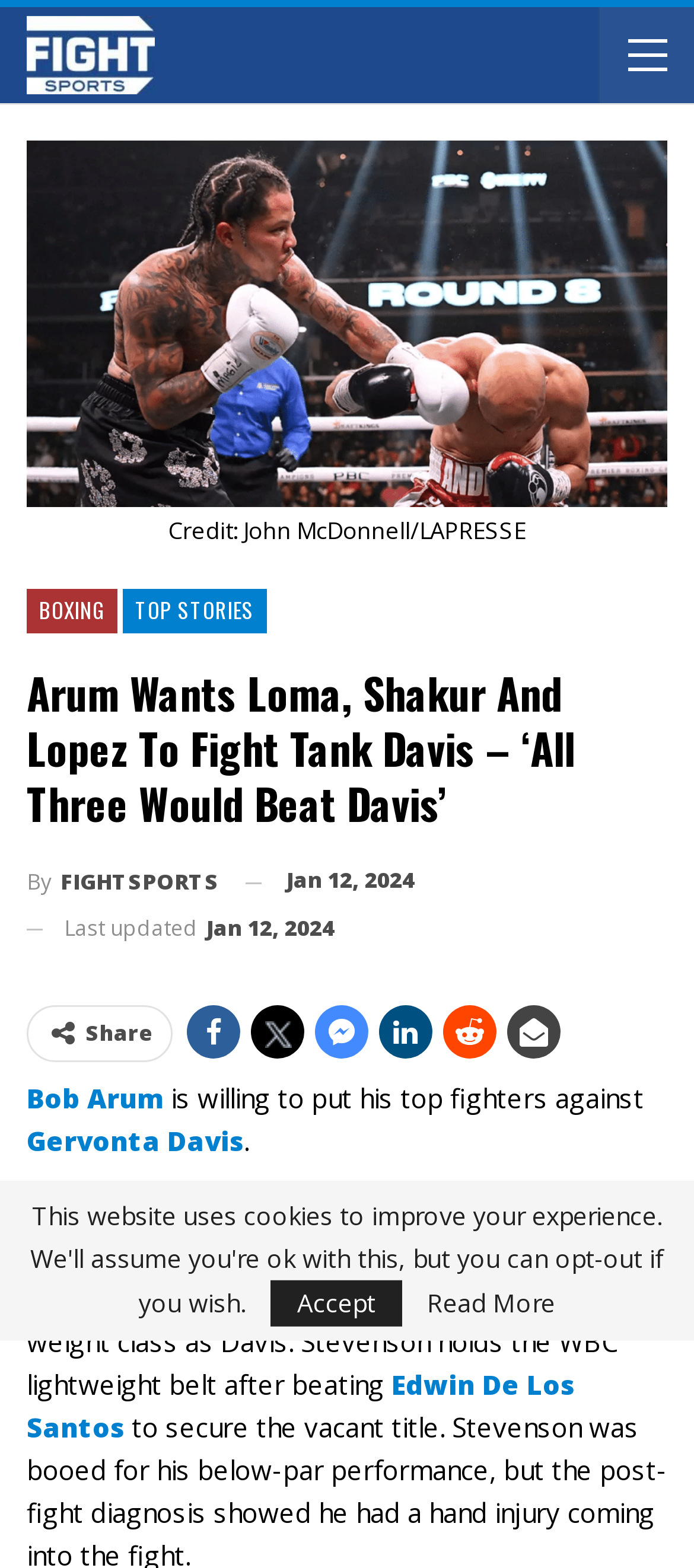Determine the bounding box coordinates of the region I should click to achieve the following instruction: "Share the article". Ensure the bounding box coordinates are four float numbers between 0 and 1, i.e., [left, top, right, bottom].

[0.123, 0.649, 0.221, 0.668]